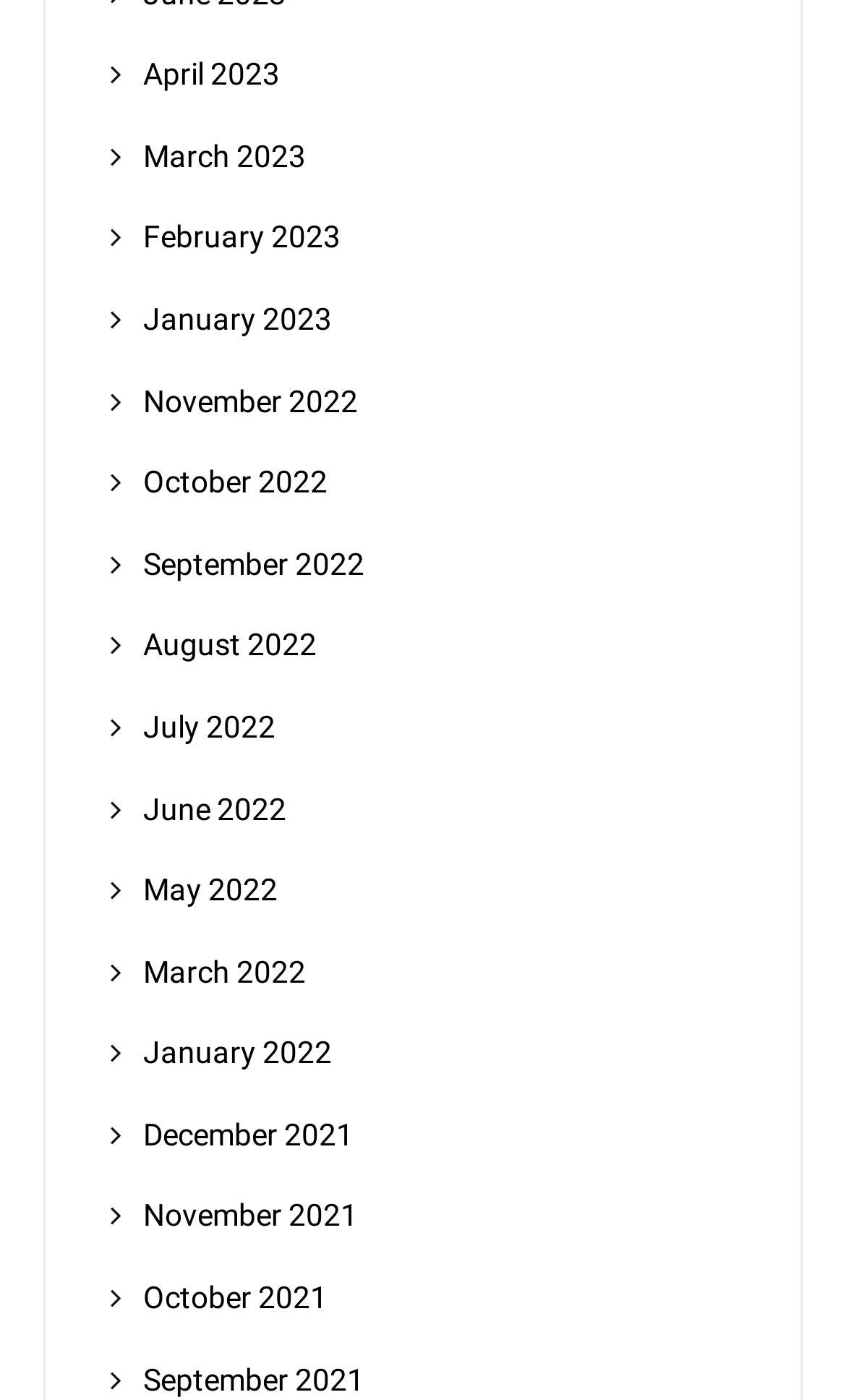Provide the bounding box coordinates for the UI element that is described as: "February 2023".

[0.169, 0.157, 0.403, 0.182]